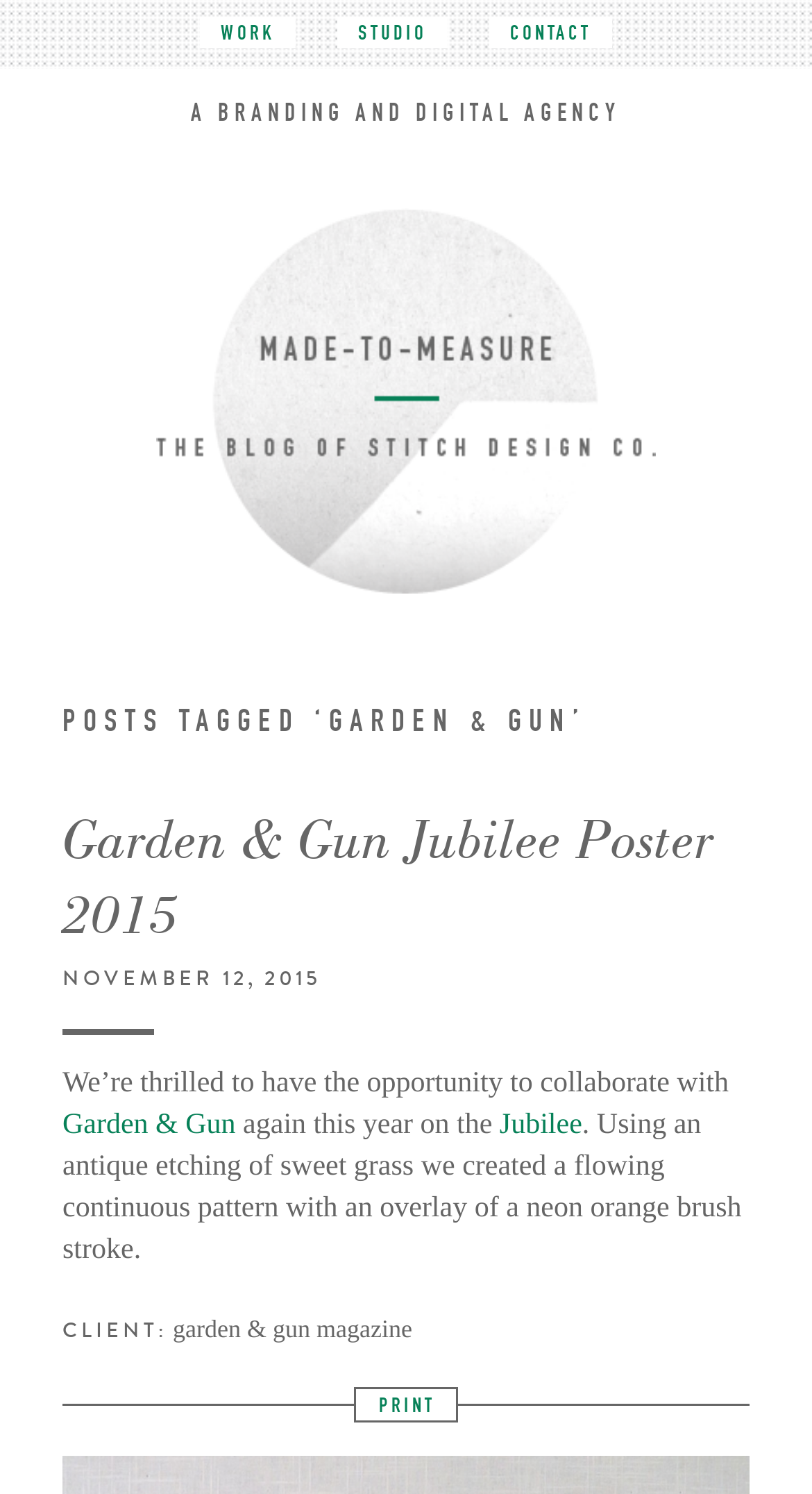Provide a one-word or one-phrase answer to the question:
What is the theme of the pattern created for the Jubilee poster?

Sweet grass